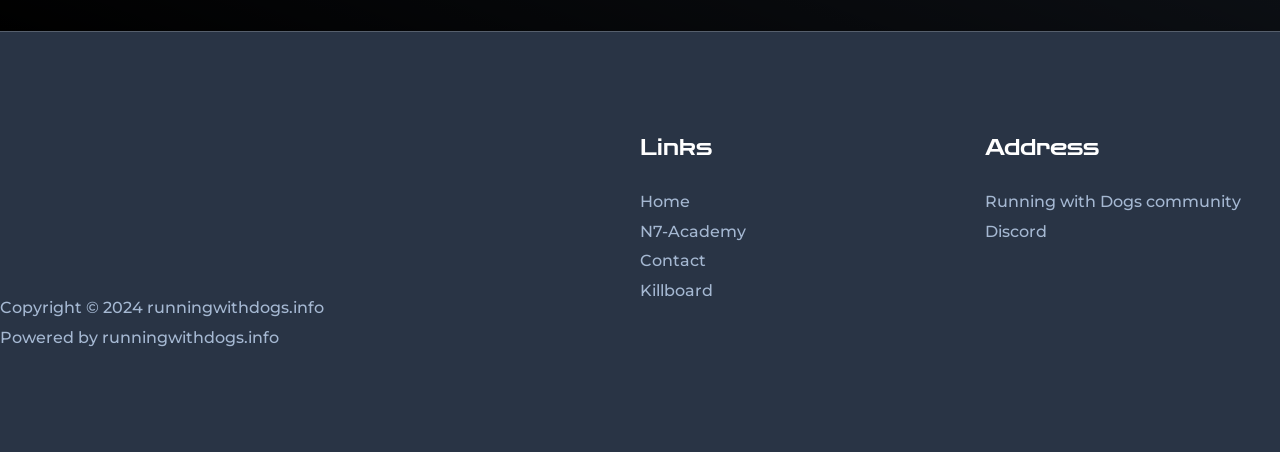What is the copyright year?
Answer the question using a single word or phrase, according to the image.

2024